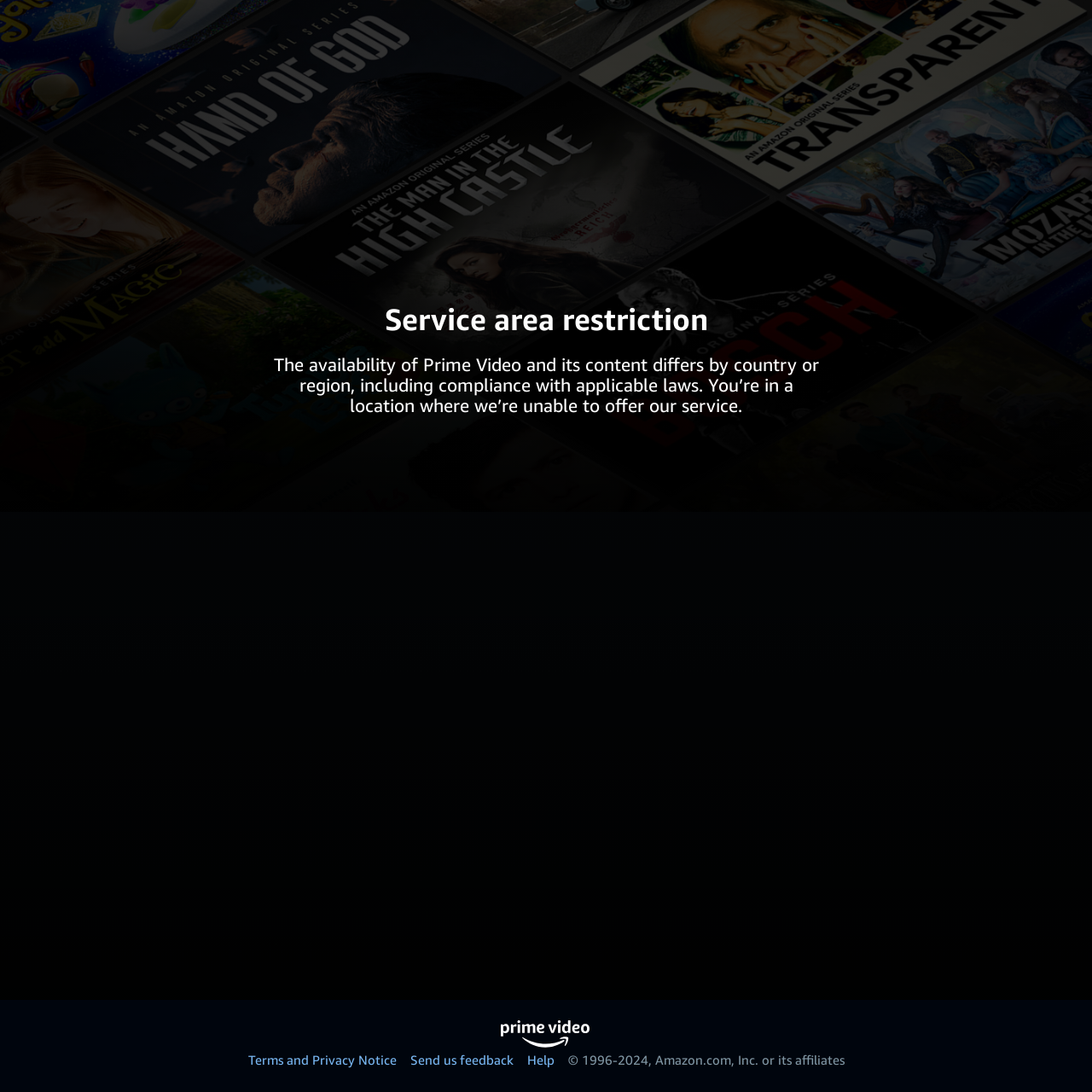Analyze and describe the webpage in a detailed narrative.

The webpage is titled "Prime Video" and appears to be a notification page. At the top of the page, there is a large image that spans the entire width of the page, taking up about 46.9% of the screen's height. Below the image, there is a section with two lines of text. The first line reads "Service area restriction" and is centered on the page. The second line is a longer paragraph that explains the restriction, stating that the availability of Prime Video and its content differs by country or region due to compliance with applicable laws, and that the user is in a location where the service cannot be offered.

At the bottom of the page, there is a section with four links and a copyright notice. The links are aligned horizontally and are positioned near the bottom of the page. From left to right, the links are "Terms and Privacy Notice", "Send us feedback", "Help", and the copyright notice "© 1996-2024, Amazon.com, Inc. or its affiliates".